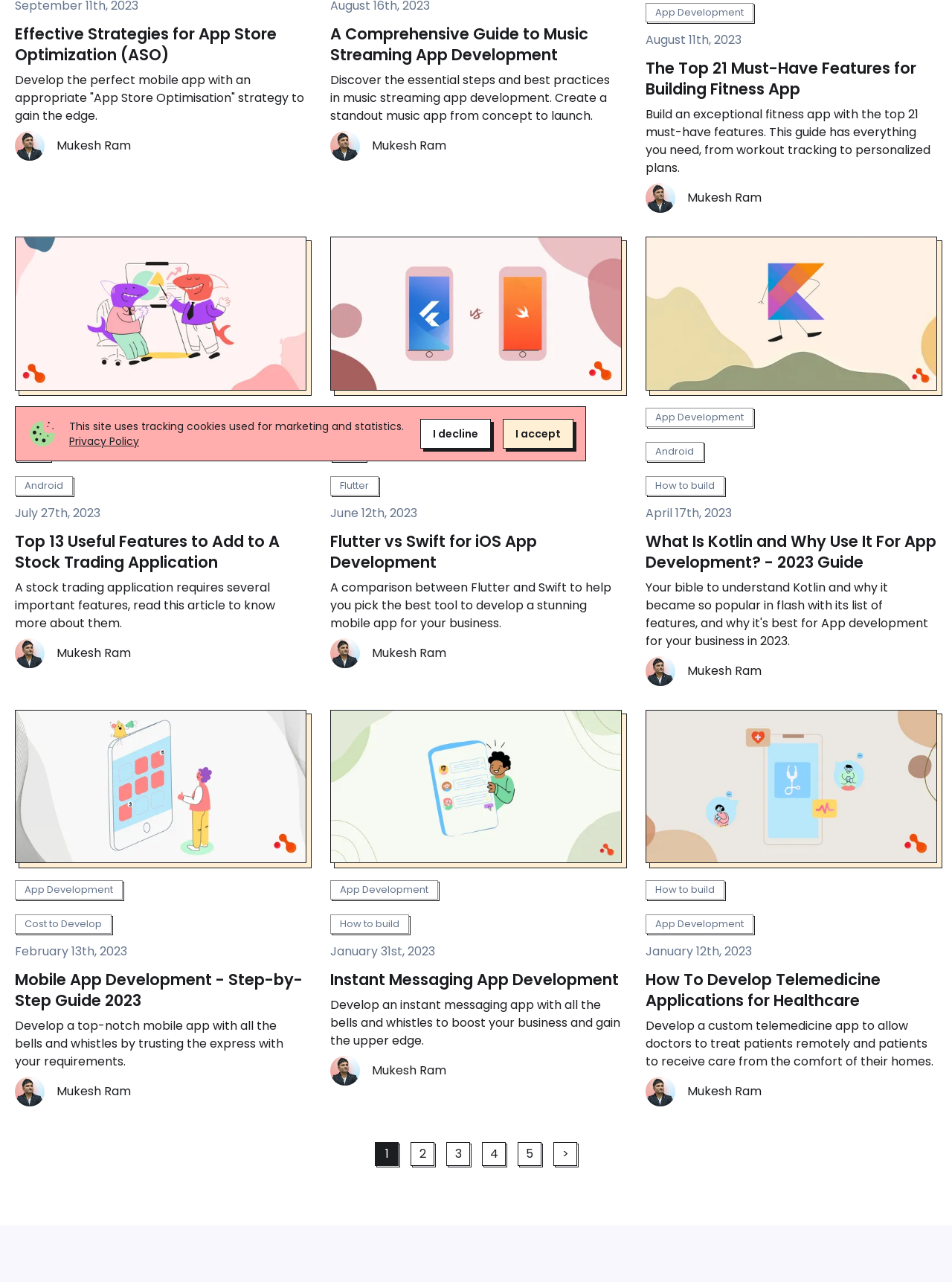Given the description of the UI element: "I decline", predict the bounding box coordinates in the form of [left, top, right, bottom], with each value being a float between 0 and 1.

[0.441, 0.327, 0.516, 0.35]